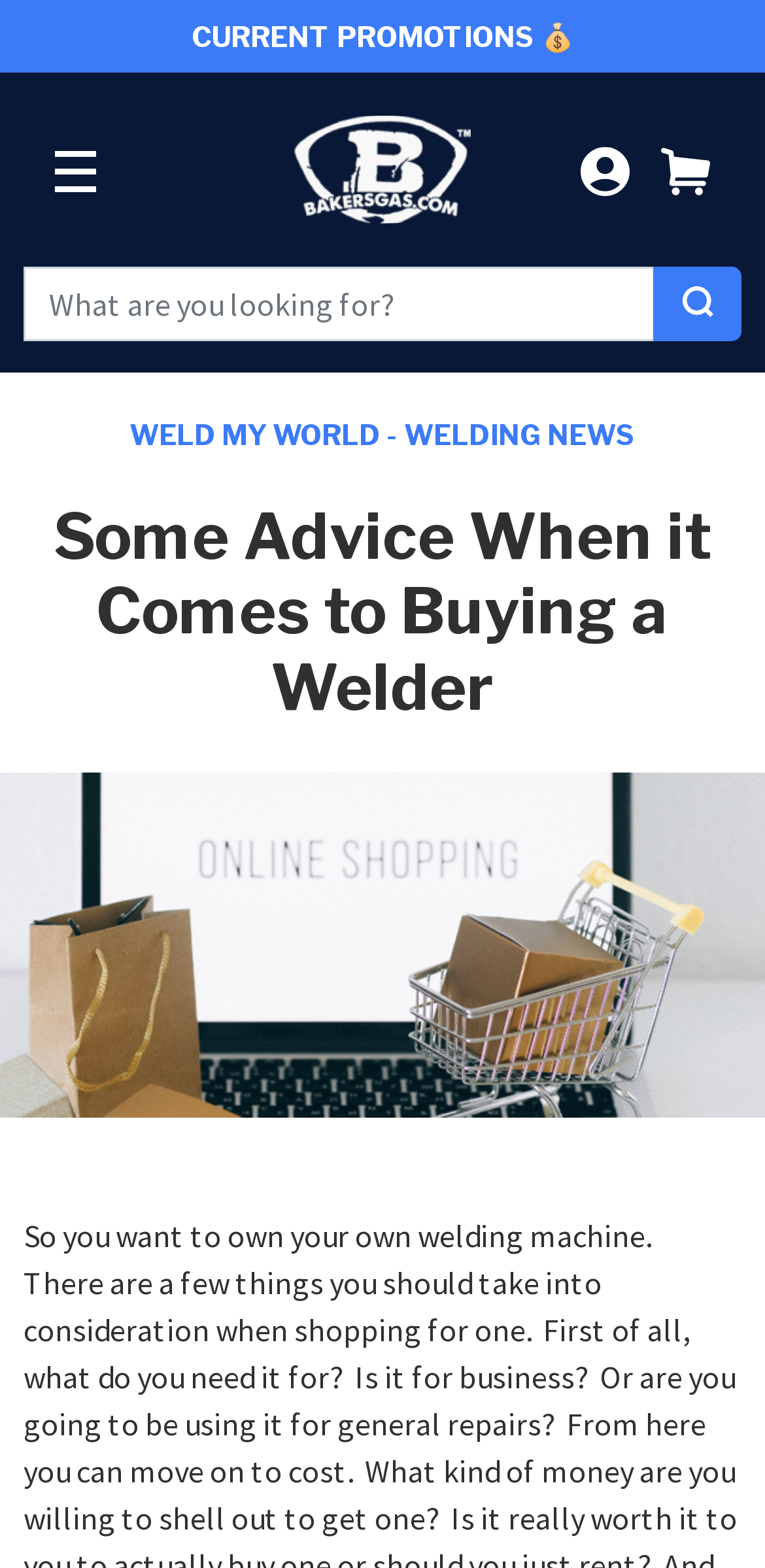What is the logo of the website?
Please answer using one word or phrase, based on the screenshot.

Bakers Gas Logo